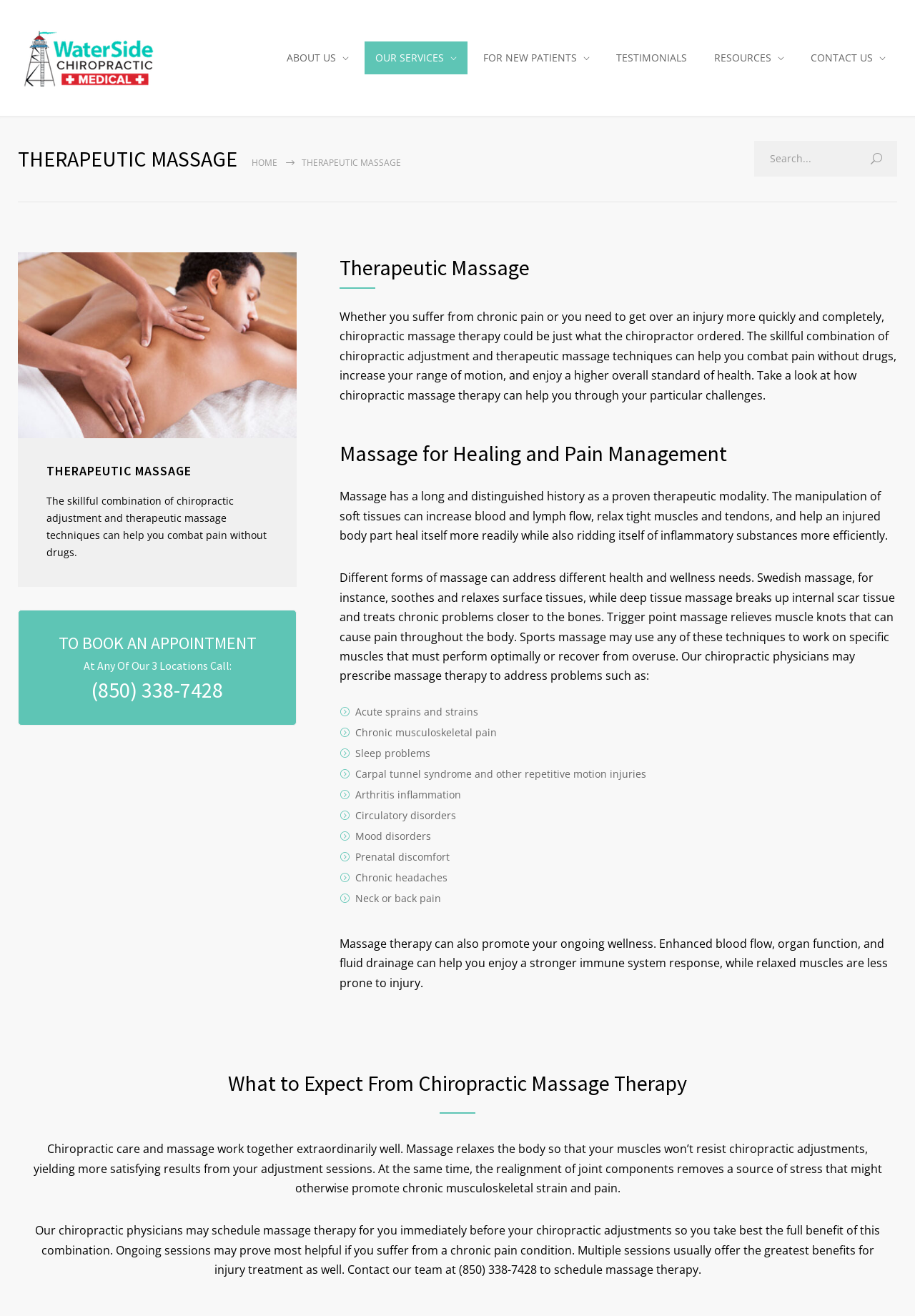Give the bounding box coordinates for the element described by: "GRAA Member Help Center".

None